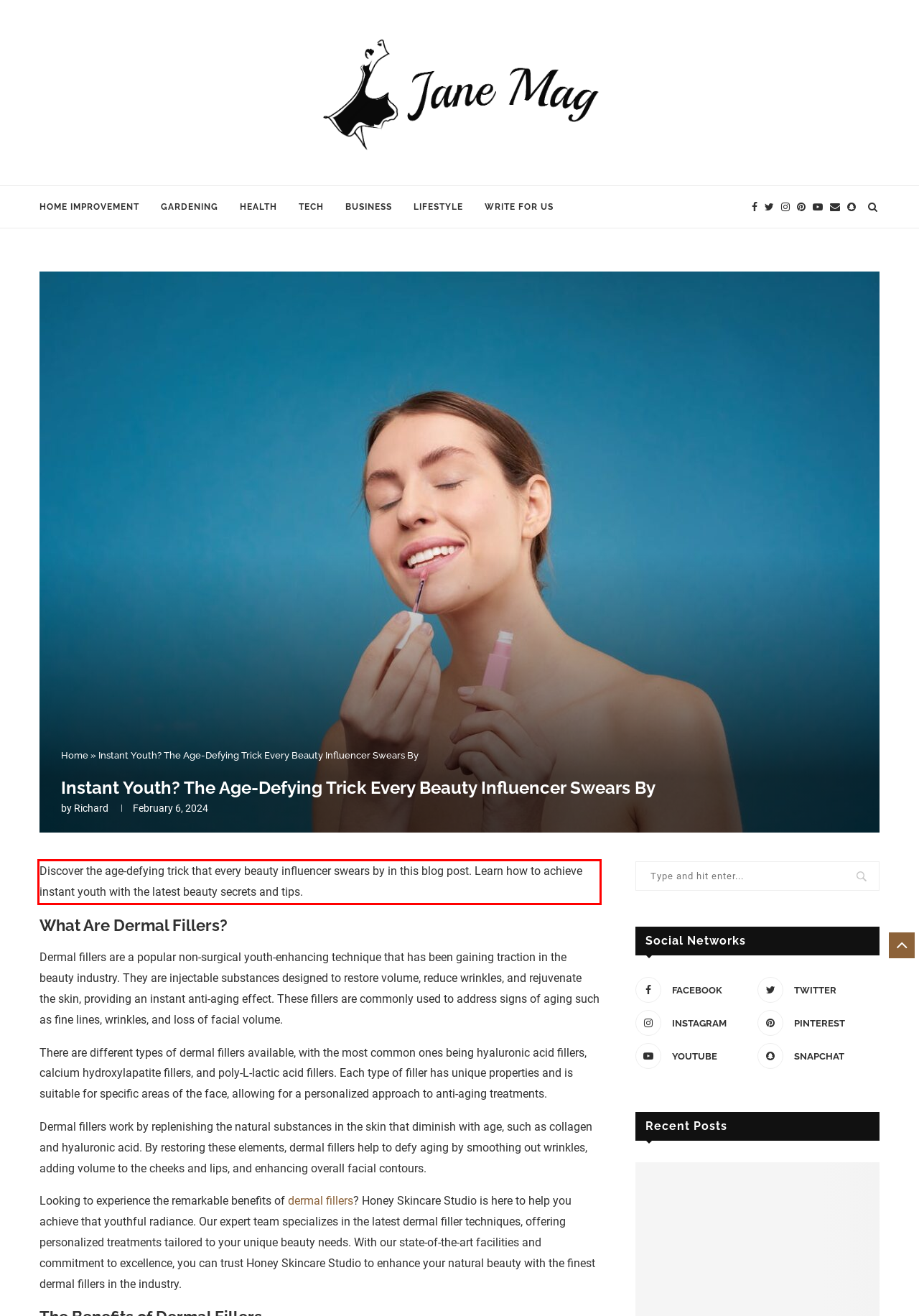Using the provided webpage screenshot, recognize the text content in the area marked by the red bounding box.

Discover the age-defying trick that every beauty influencer swears by in this blog post. Learn how to achieve instant youth with the latest beauty secrets and tips.